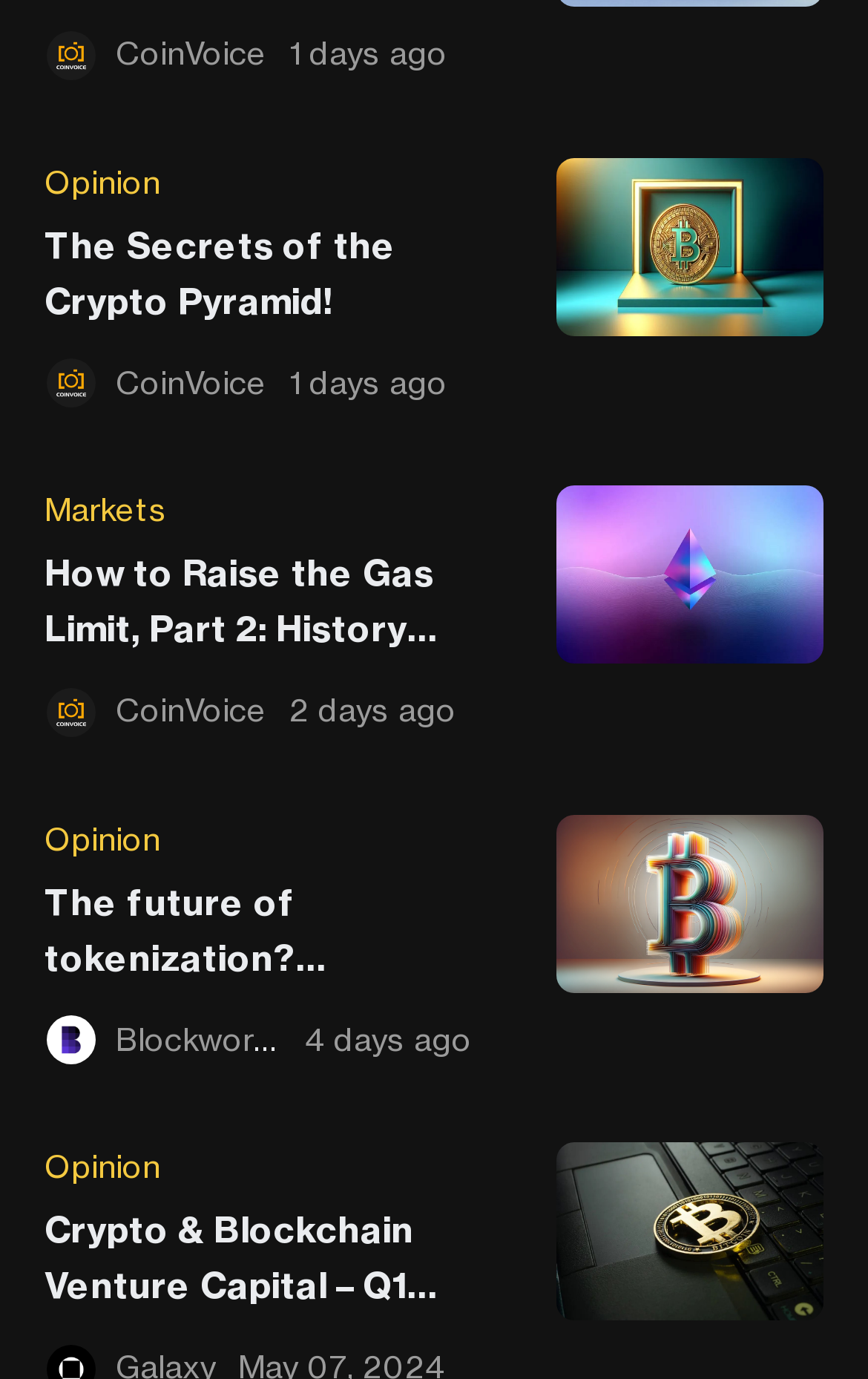Answer the question below with a single word or a brief phrase: 
What is the title of the last article?

Crypto & Blockchain Venture Capital – Q1 2024